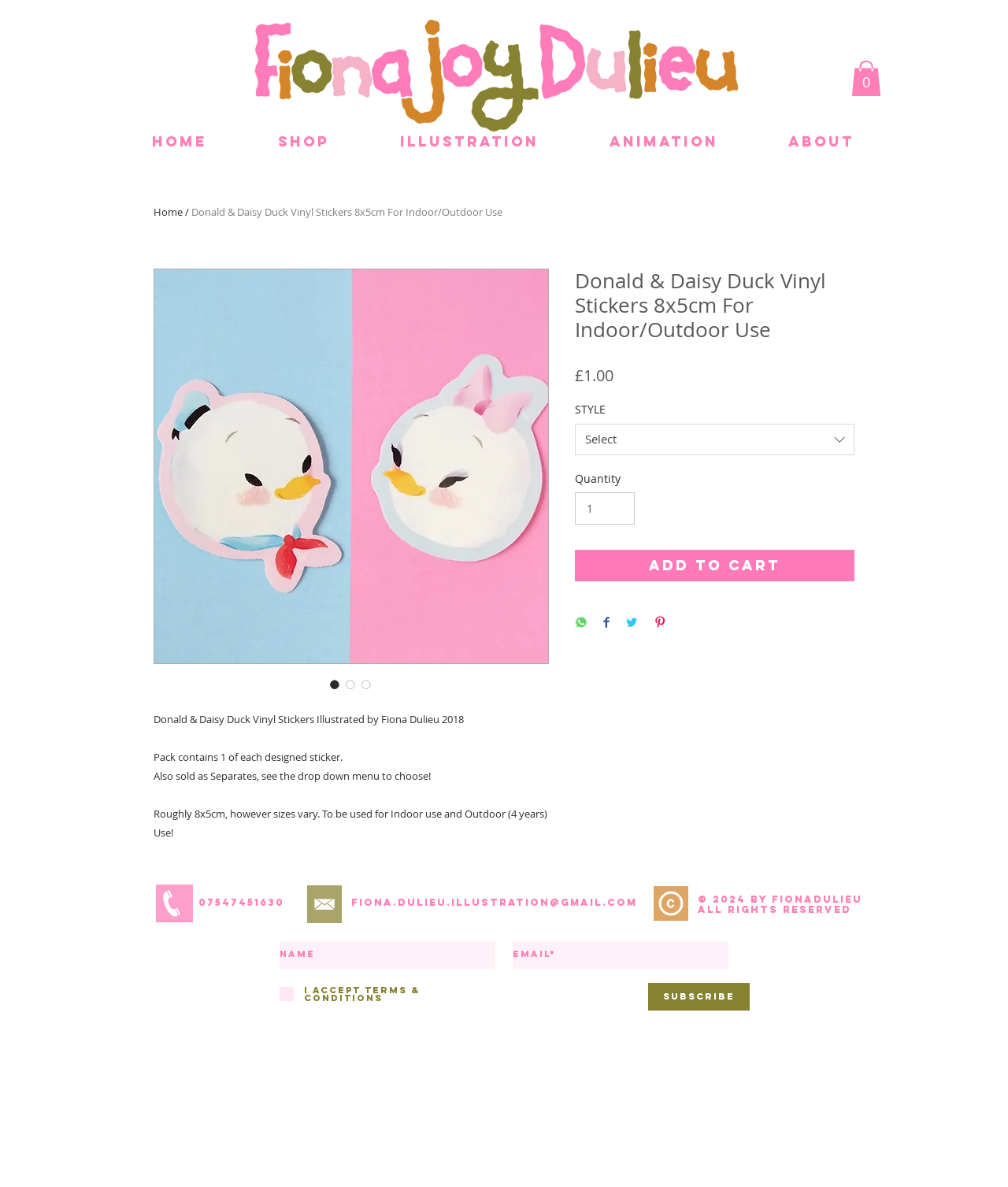Find the bounding box coordinates for the UI element whose description is: "aria-label="Name" name="name" placeholder="Name"". The coordinates should be four float numbers between 0 and 1, in the format [left, top, right, bottom].

[0.277, 0.793, 0.491, 0.816]